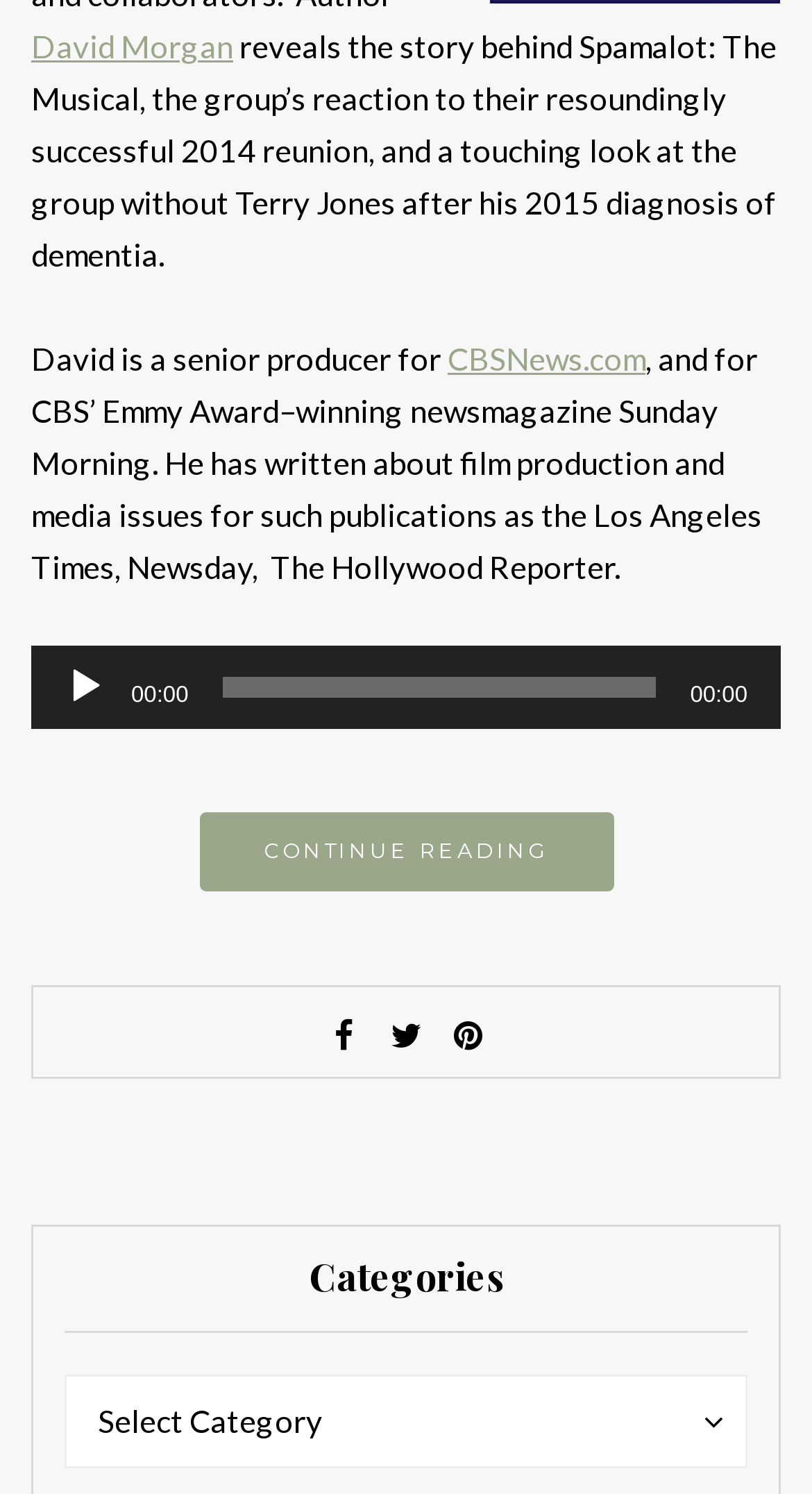Please identify the bounding box coordinates of the element on the webpage that should be clicked to follow this instruction: "play the audio". The bounding box coordinates should be given as four float numbers between 0 and 1, formatted as [left, top, right, bottom].

[0.079, 0.447, 0.131, 0.475]